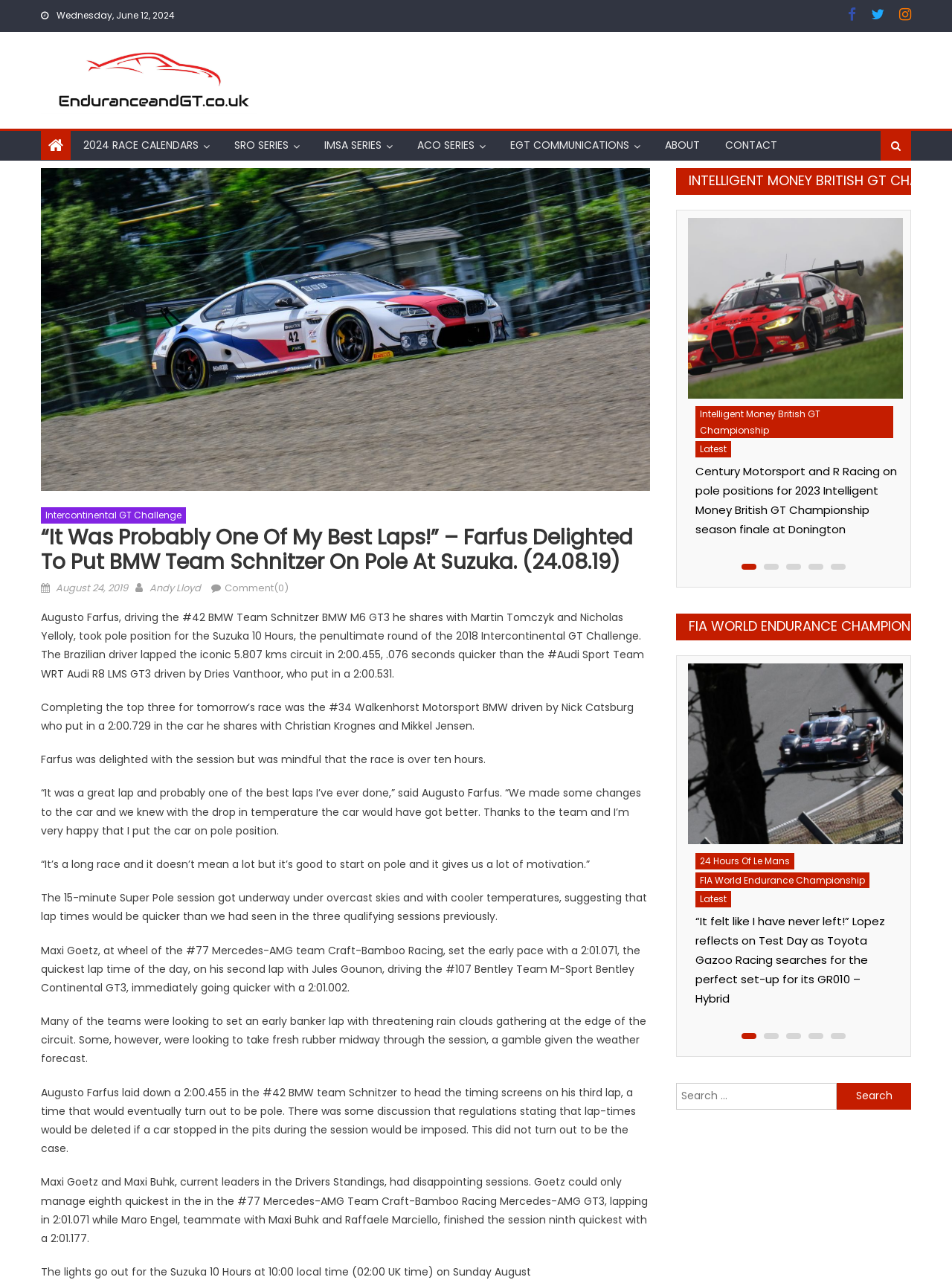Determine the bounding box coordinates for the UI element with the following description: "Latest". The coordinates should be four float numbers between 0 and 1, represented as [left, top, right, bottom].

[0.255, 0.696, 0.293, 0.709]